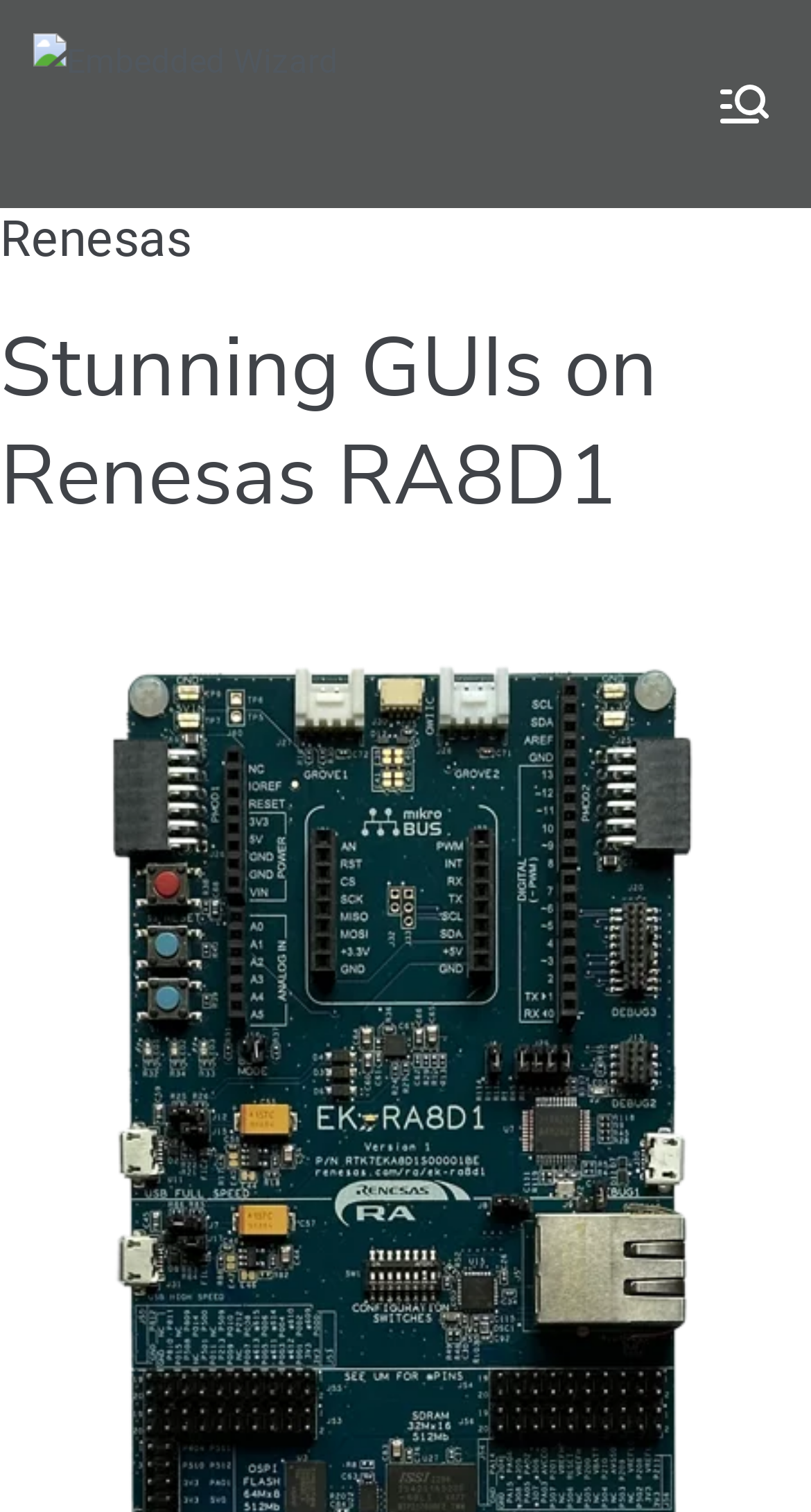Please provide a comprehensive response to the question based on the details in the image: What is the primary menu button?

I found a button element with the description 'Primary Menu', which is likely to be the primary menu button on the webpage, providing access to various features or options related to Renesas RA8D1 microcontrollers.